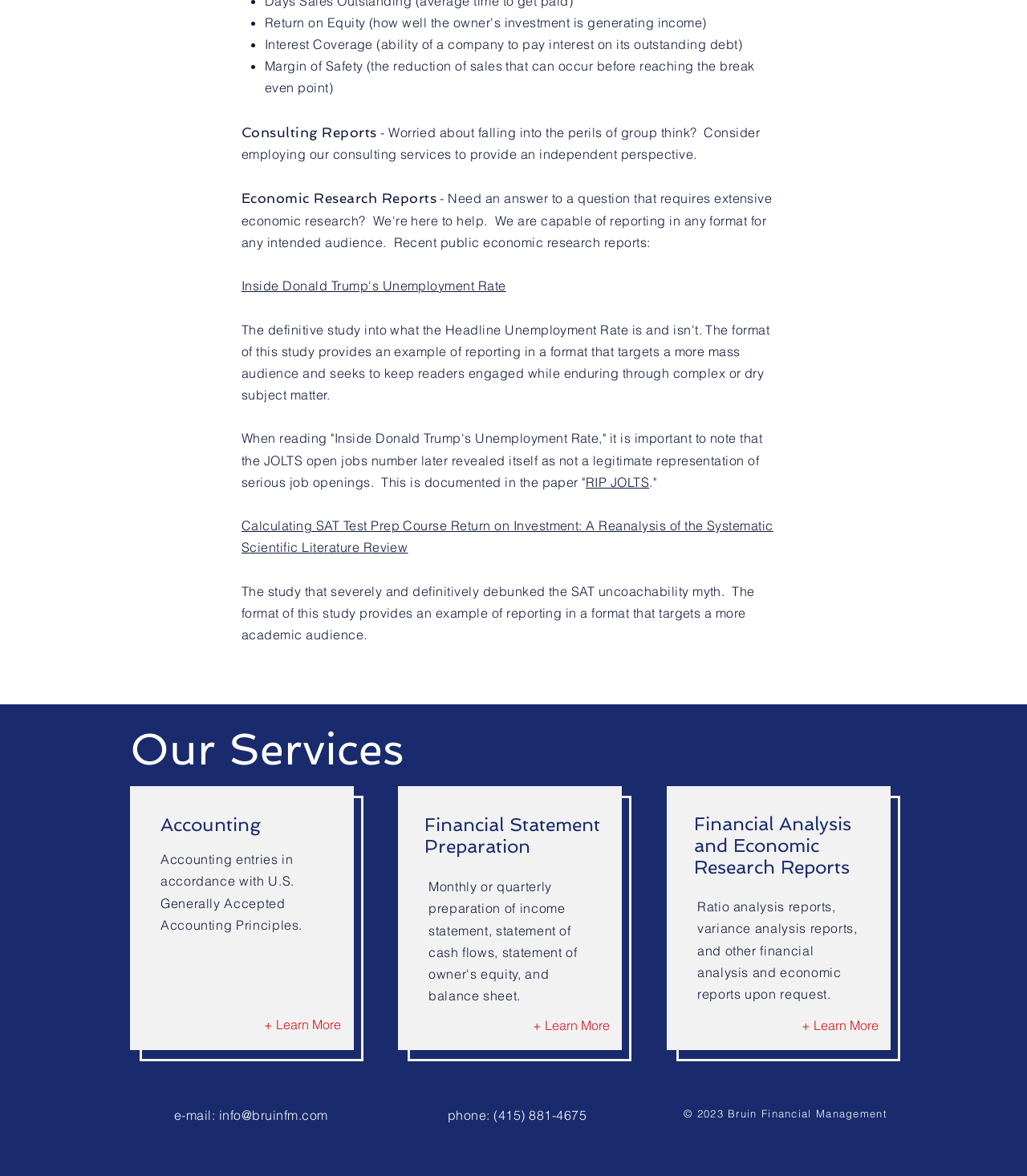Based on the image, please elaborate on the answer to the following question:
What is the purpose of the consulting services offered by Bruin Financial Management?

I found a description of the consulting services offered by Bruin Financial Management, which says 'Worried about falling into the perils of group think? Consider employing our consulting services to provide an independent perspective.' This suggests that the purpose of their consulting services is to provide an unbiased and independent viewpoint.